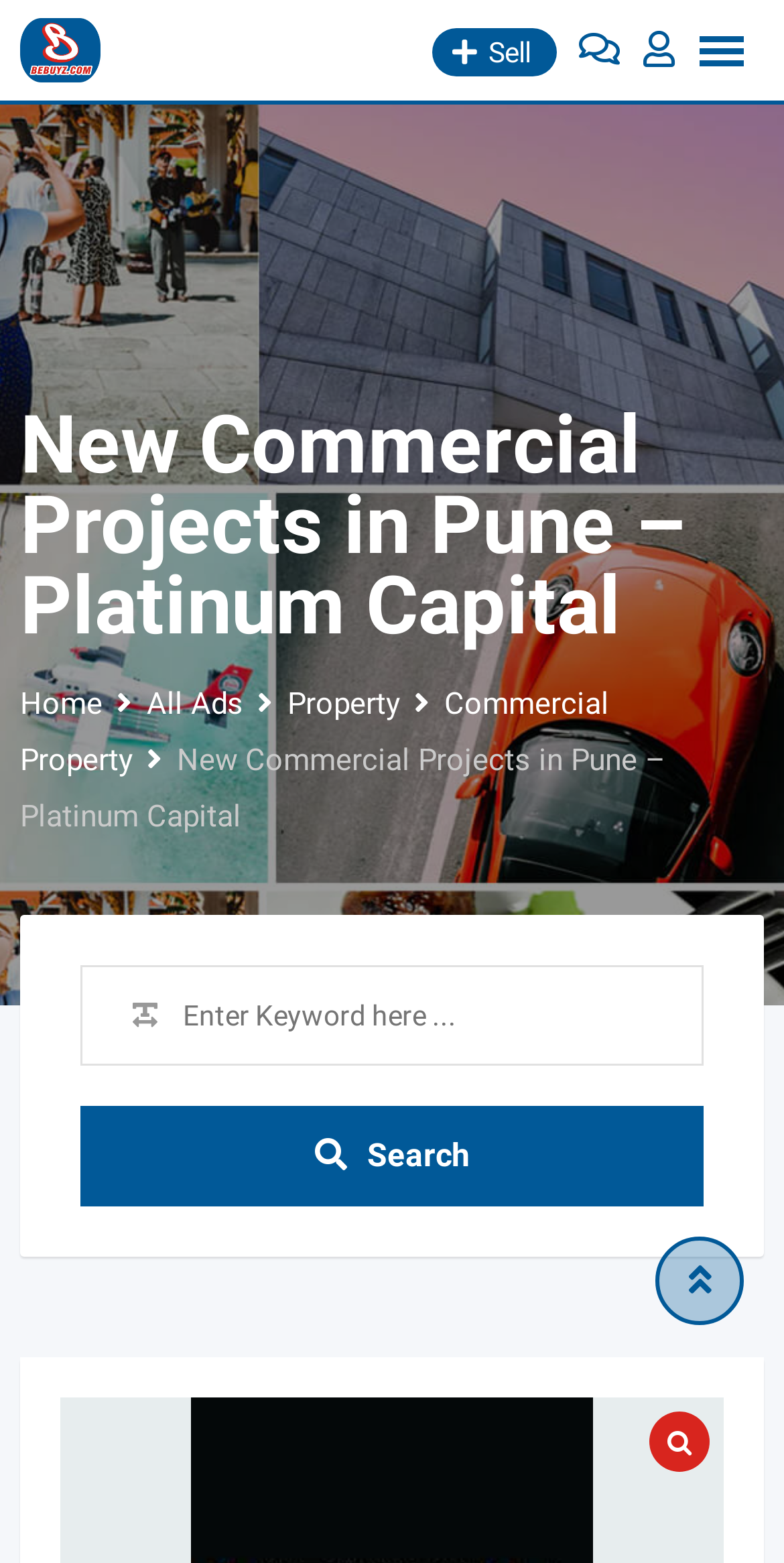Specify the bounding box coordinates of the area to click in order to follow the given instruction: "Click on the Bebuyz logo."

[0.0, 0.012, 0.154, 0.053]